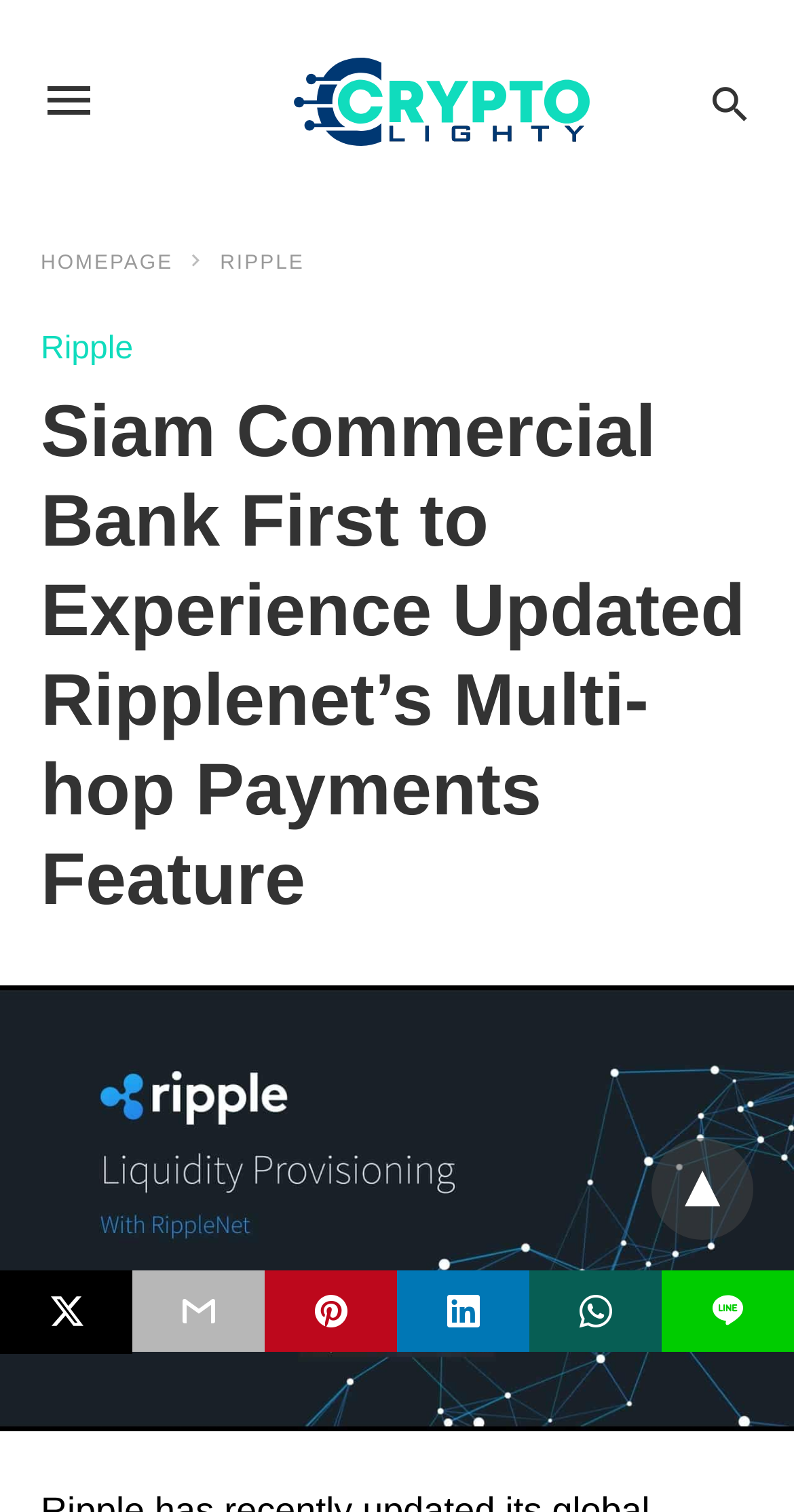What is the name of the cryptocurrency mentioned?
Using the image as a reference, answer with just one word or a short phrase.

Ripple